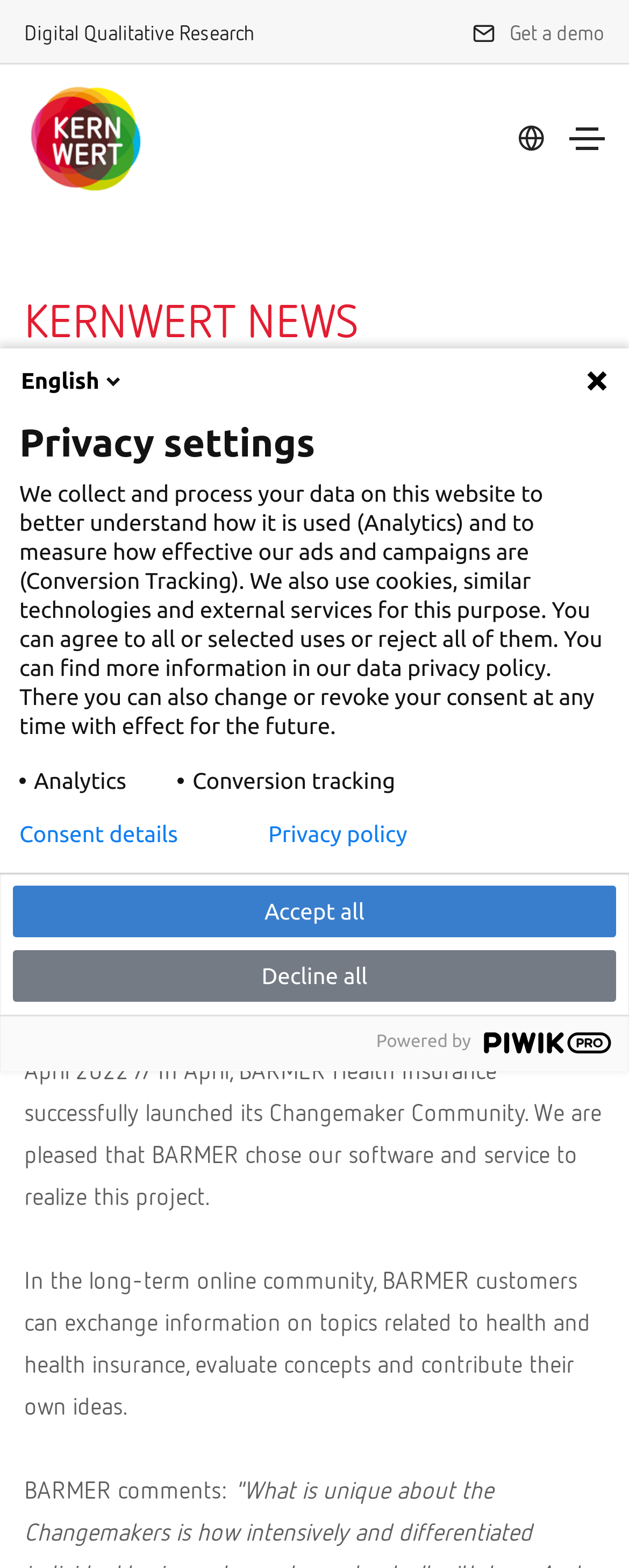Please give a short response to the question using one word or a phrase:
What is the language of the webpage?

English